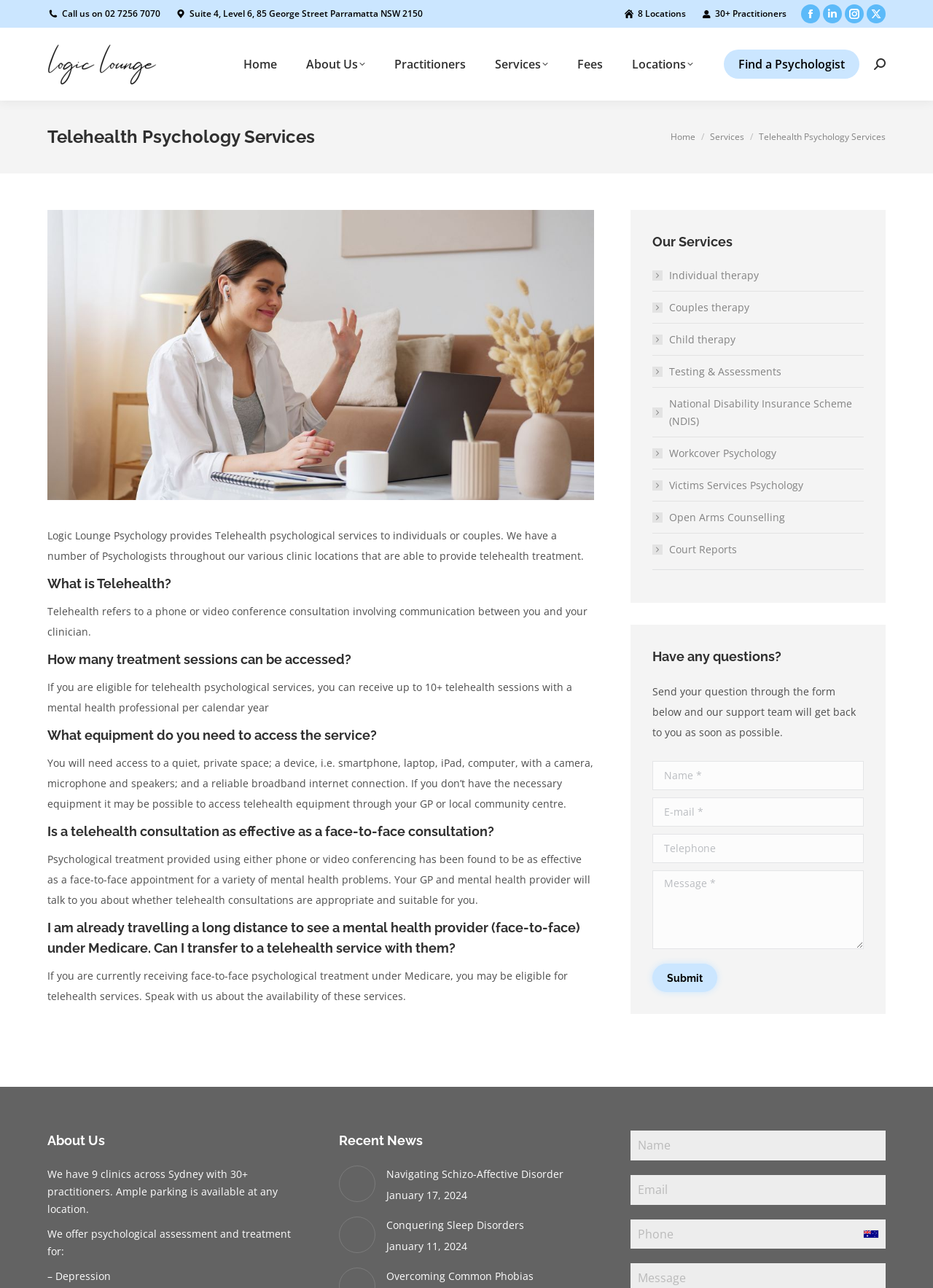Reply to the question with a single word or phrase:
What is the phone number to call for Telehealth Psychology Services?

02 7256 7070